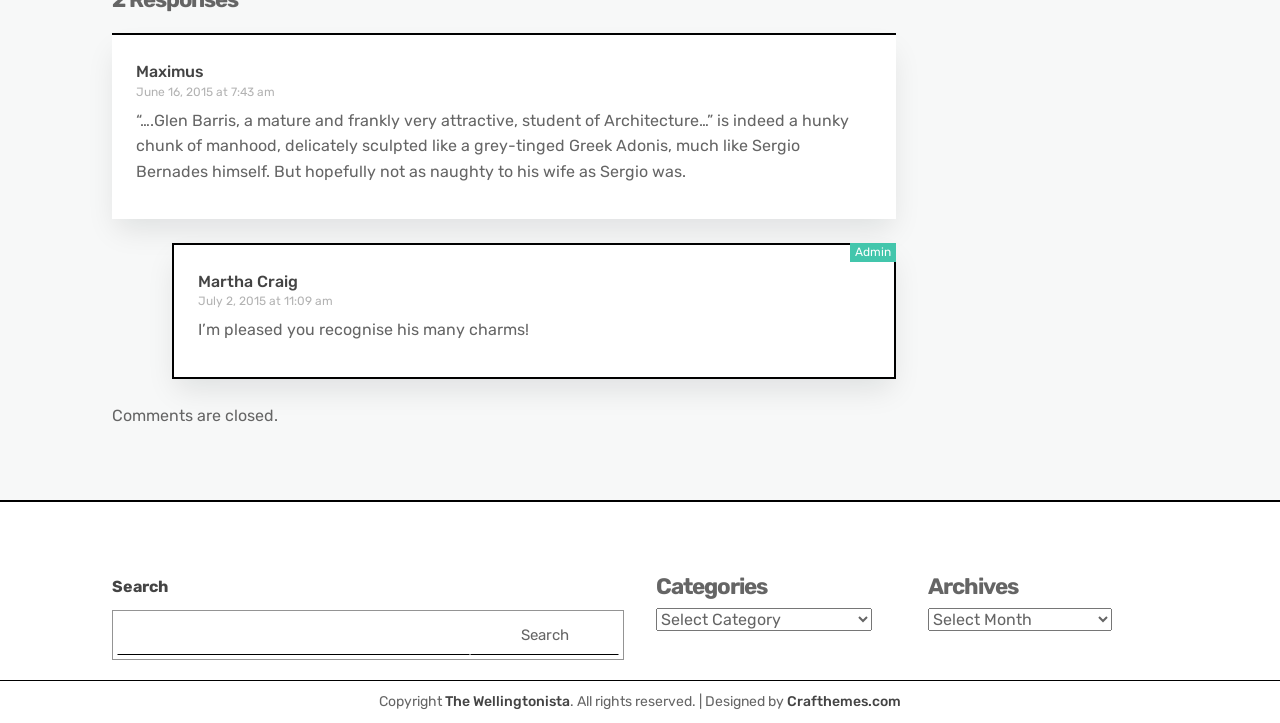Please locate the clickable area by providing the bounding box coordinates to follow this instruction: "Search for something".

[0.088, 0.794, 0.488, 0.913]